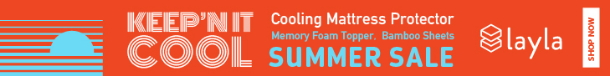Create an exhaustive description of the image.

The image showcases a vibrant advertisement promoting a "Summer Sale" for Layla's bedding products. It features bold and playful typography in shades of white and aqua set against a vivid orange background. The text emphasizes "KEEP'N IT COOL," highlighting the cooling properties of Layla’s mattress protector, memory foam topper, and bamboo sheets. Accompanying visual elements include graphic stripes in light blue and a stylized representation of the sun, enhancing the summery vibe. The advertisement invites potential customers to take advantage of this seasonal offering with a "Shop Now" button, conveying a sense of urgency and appeal for a refreshing sleep experience.